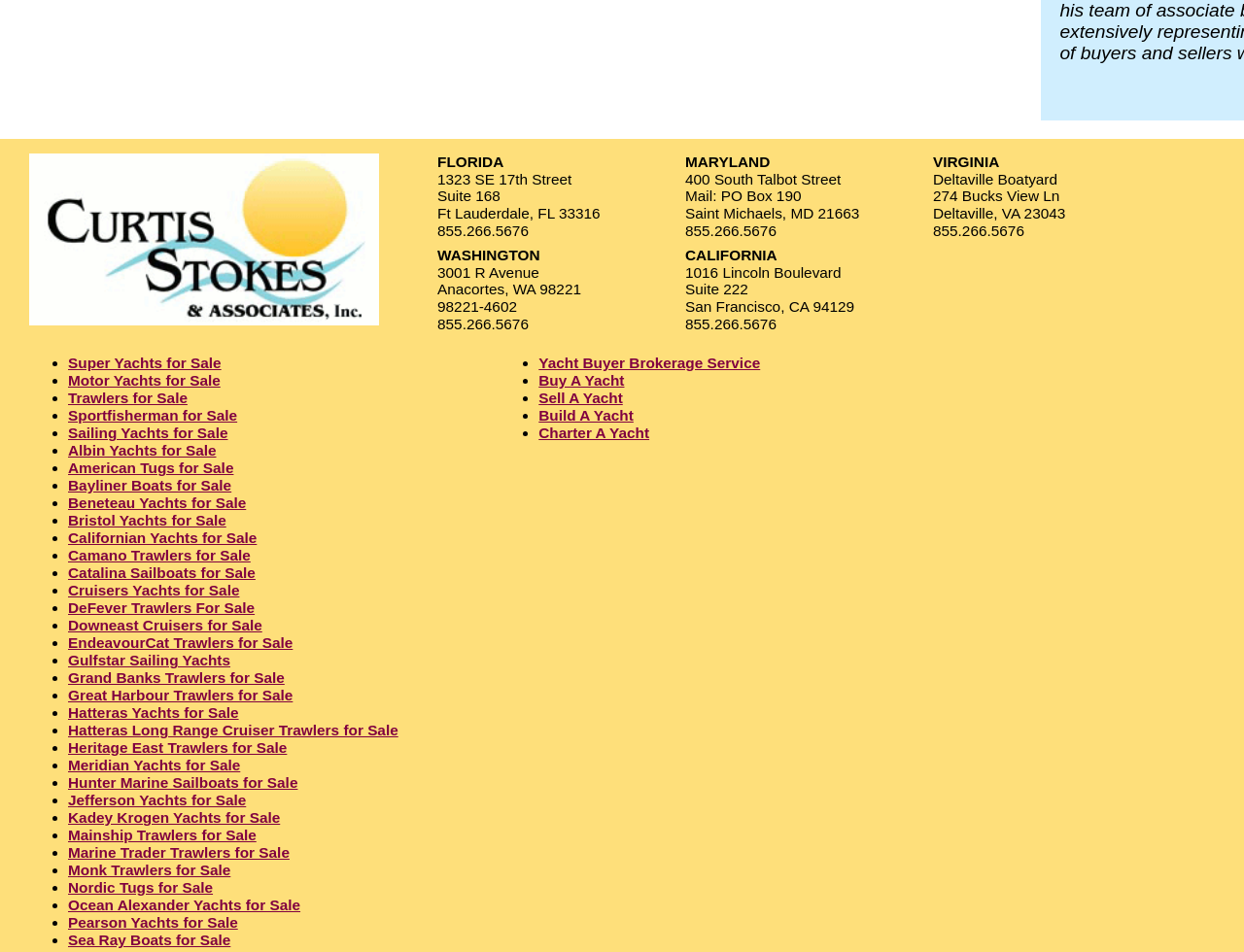Identify the bounding box coordinates of the region I need to click to complete this instruction: "Click on Super Yachts for Sale".

[0.055, 0.373, 0.178, 0.39]